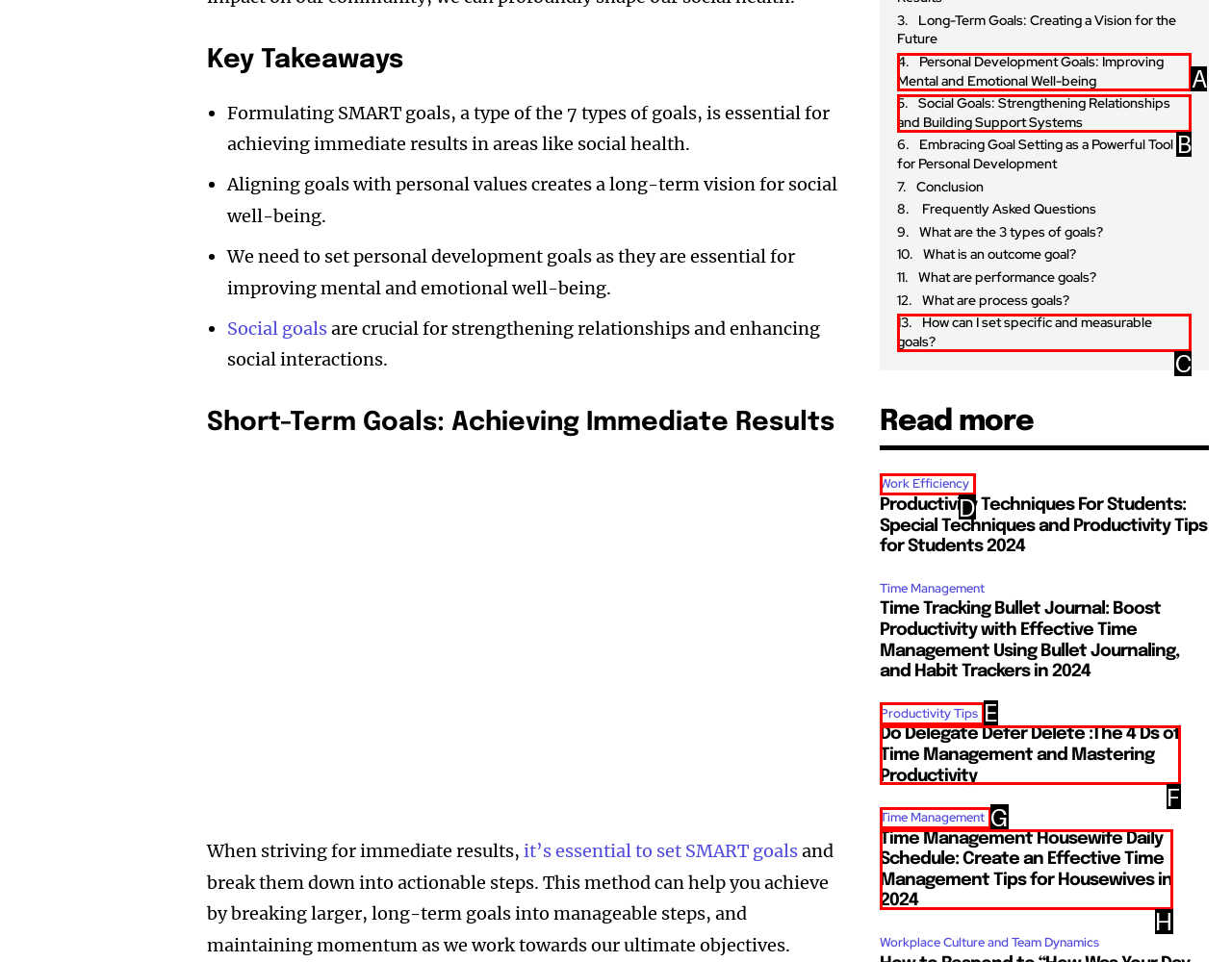Refer to the description: Time Management and choose the option that best fits. Provide the letter of that option directly from the options.

G